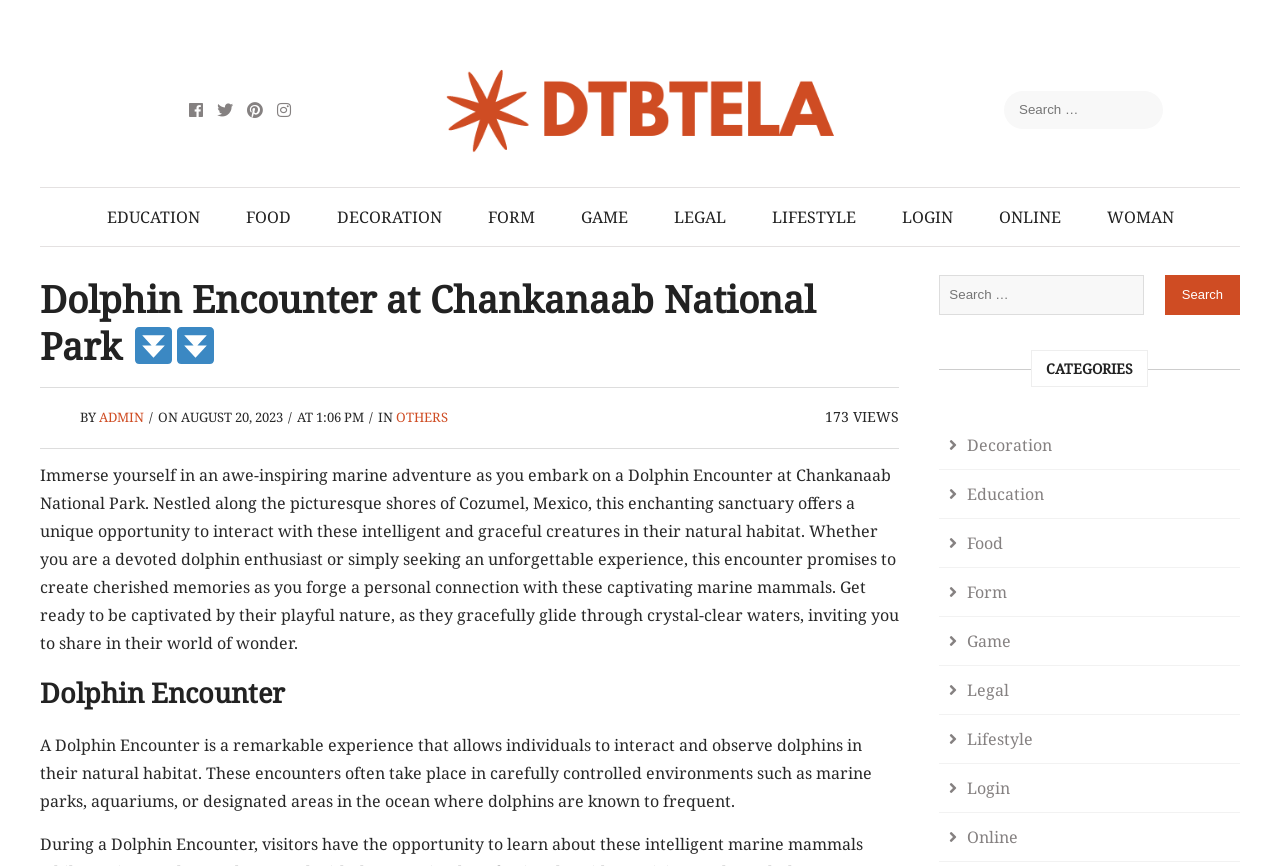Based on the element description admin, identify the bounding box of the UI element in the given webpage screenshot. The coordinates should be in the format (top-left x, top-left y, bottom-right x, bottom-right y) and must be between 0 and 1.

[0.077, 0.471, 0.112, 0.492]